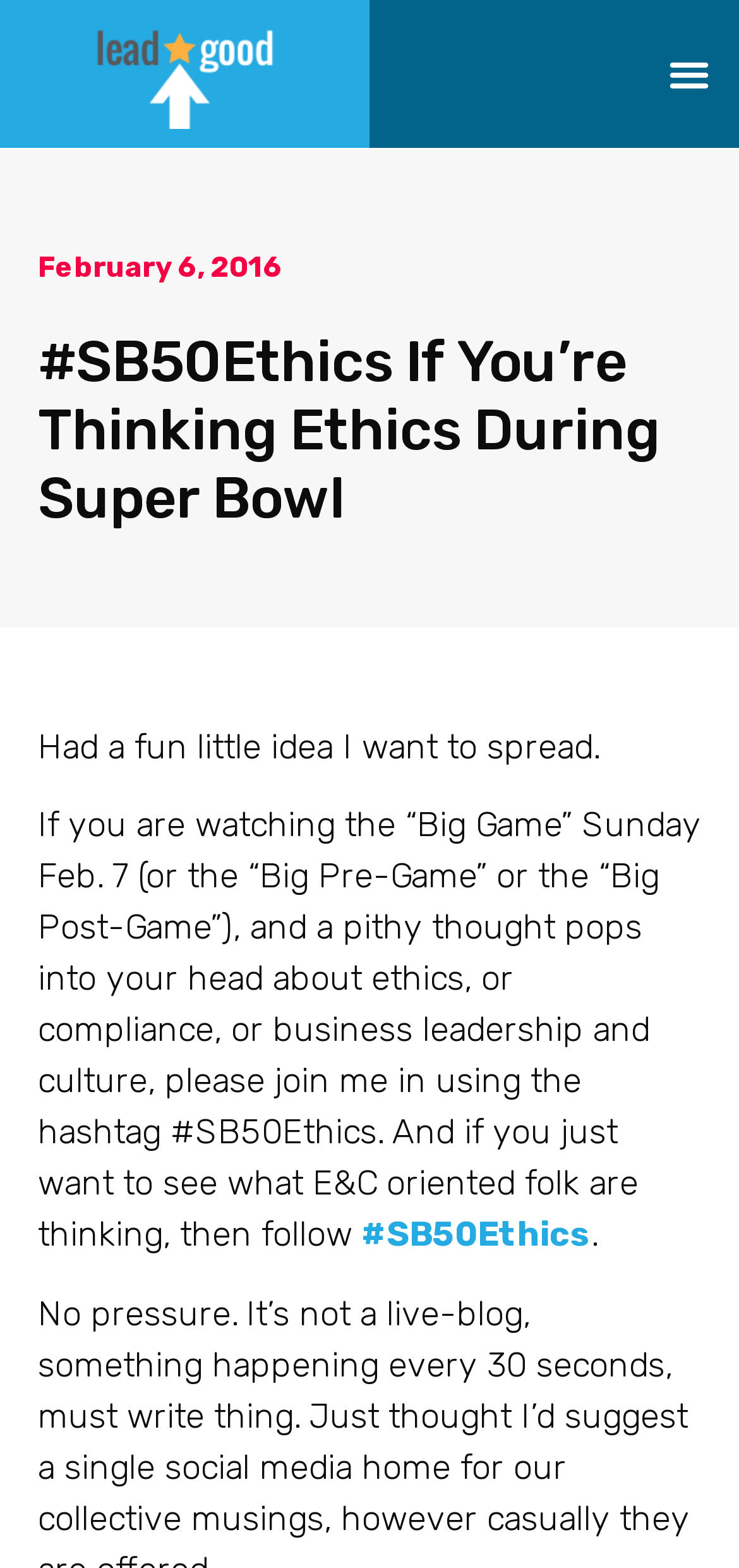Identify and provide the text content of the webpage's primary headline.

#SB50Ethics If You’re Thinking Ethics During Super Bowl